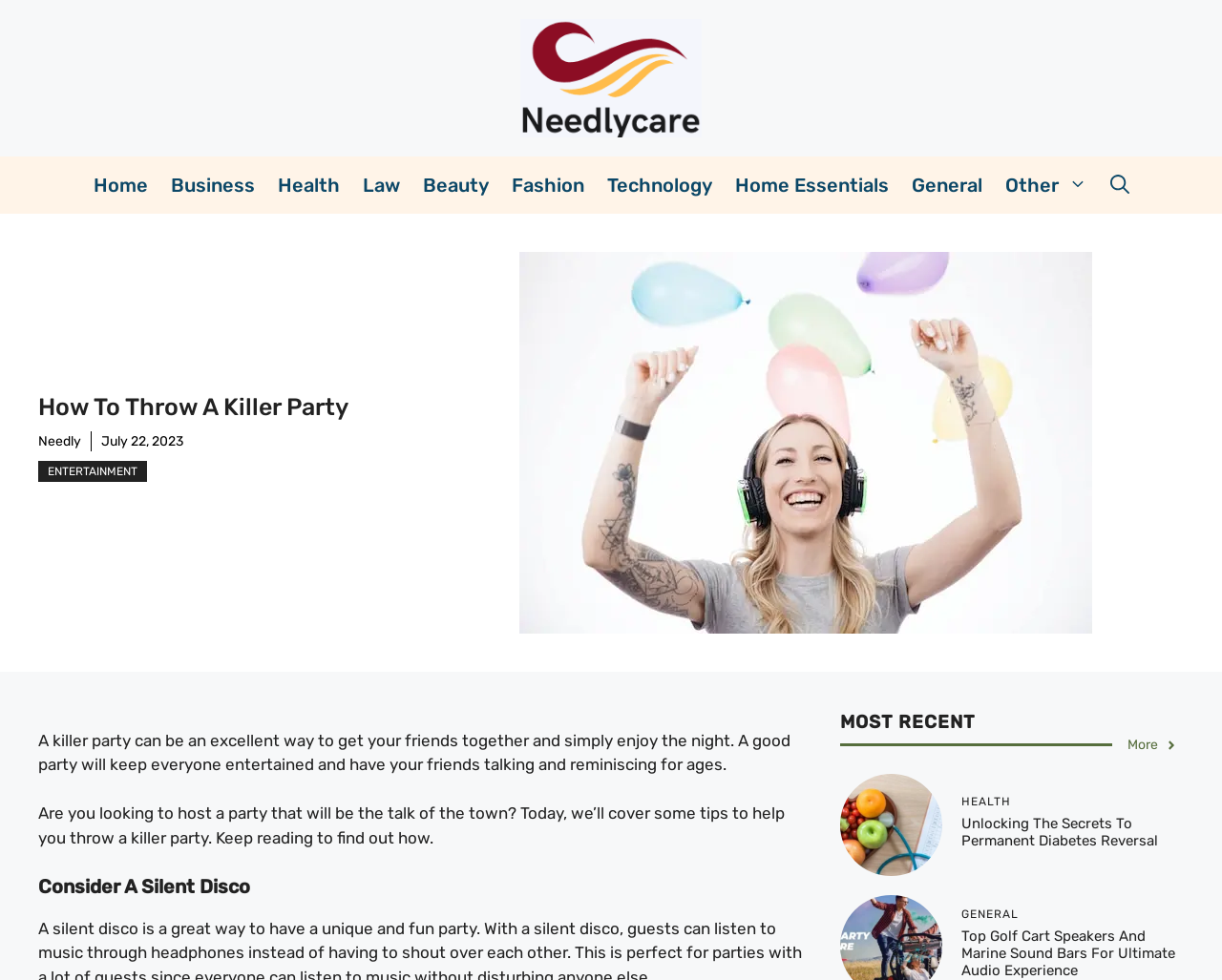Give a concise answer using one word or a phrase to the following question:
What type of event is being discussed?

Party